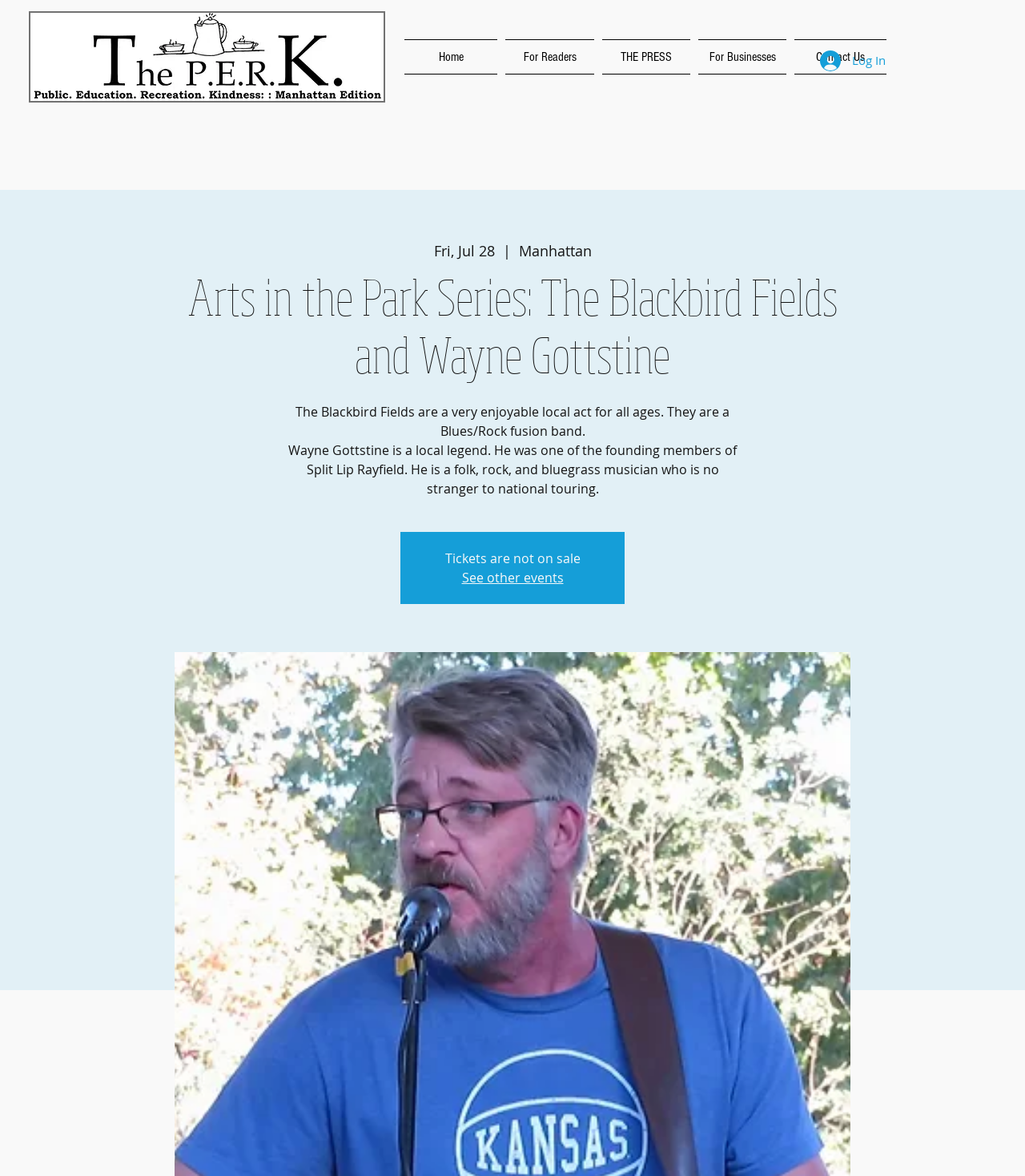What type of music does The Blackbird Fields play?
Provide a comprehensive and detailed answer to the question.

I found this information by reading the text description of The Blackbird Fields, which states that they are a Blues/Rock fusion band.